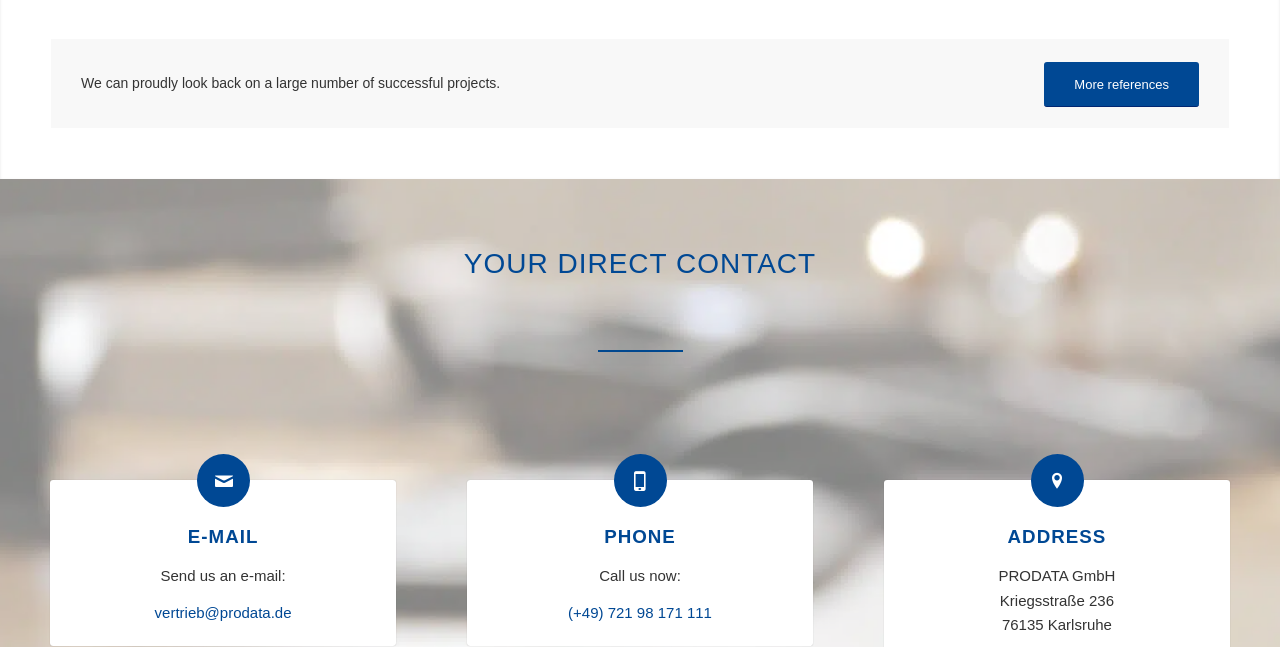How many contact methods are provided?
Using the image, elaborate on the answer with as much detail as possible.

The contact methods provided are email, phone, and address, which can be found in the 'YOUR DIRECT CONTACT' section, under the respective headings.